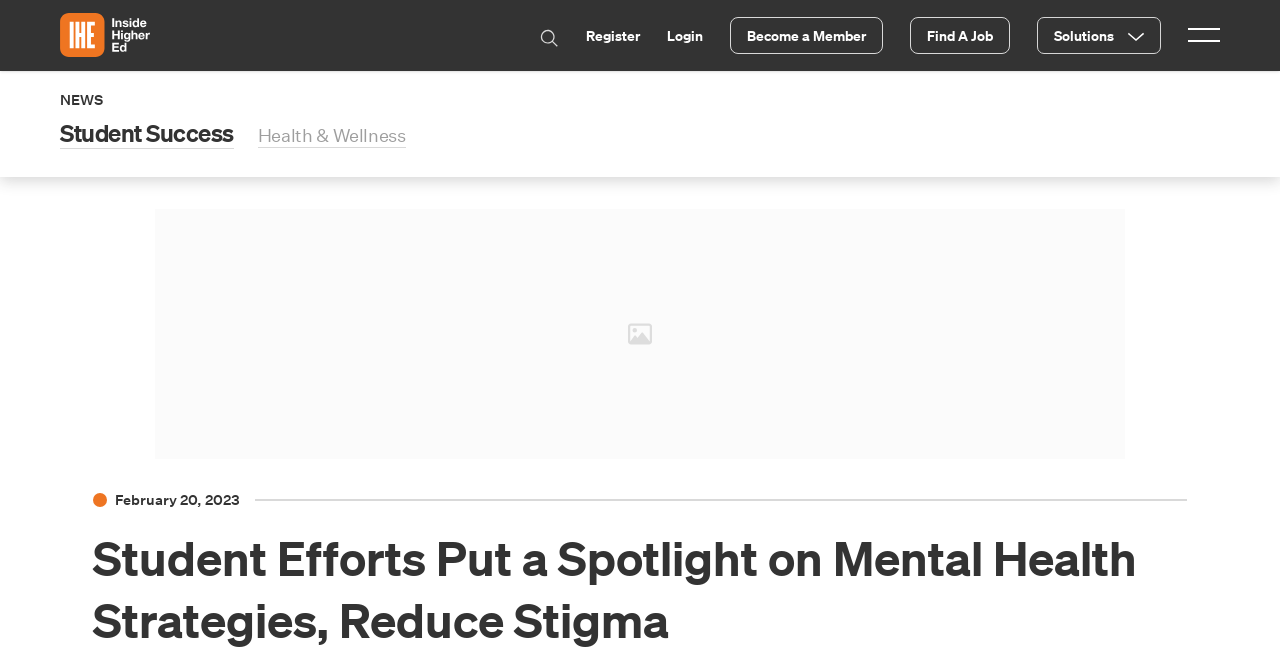Provide a single word or phrase answer to the question: 
What is the category of the 'Health & Wellness' link?

Student Success